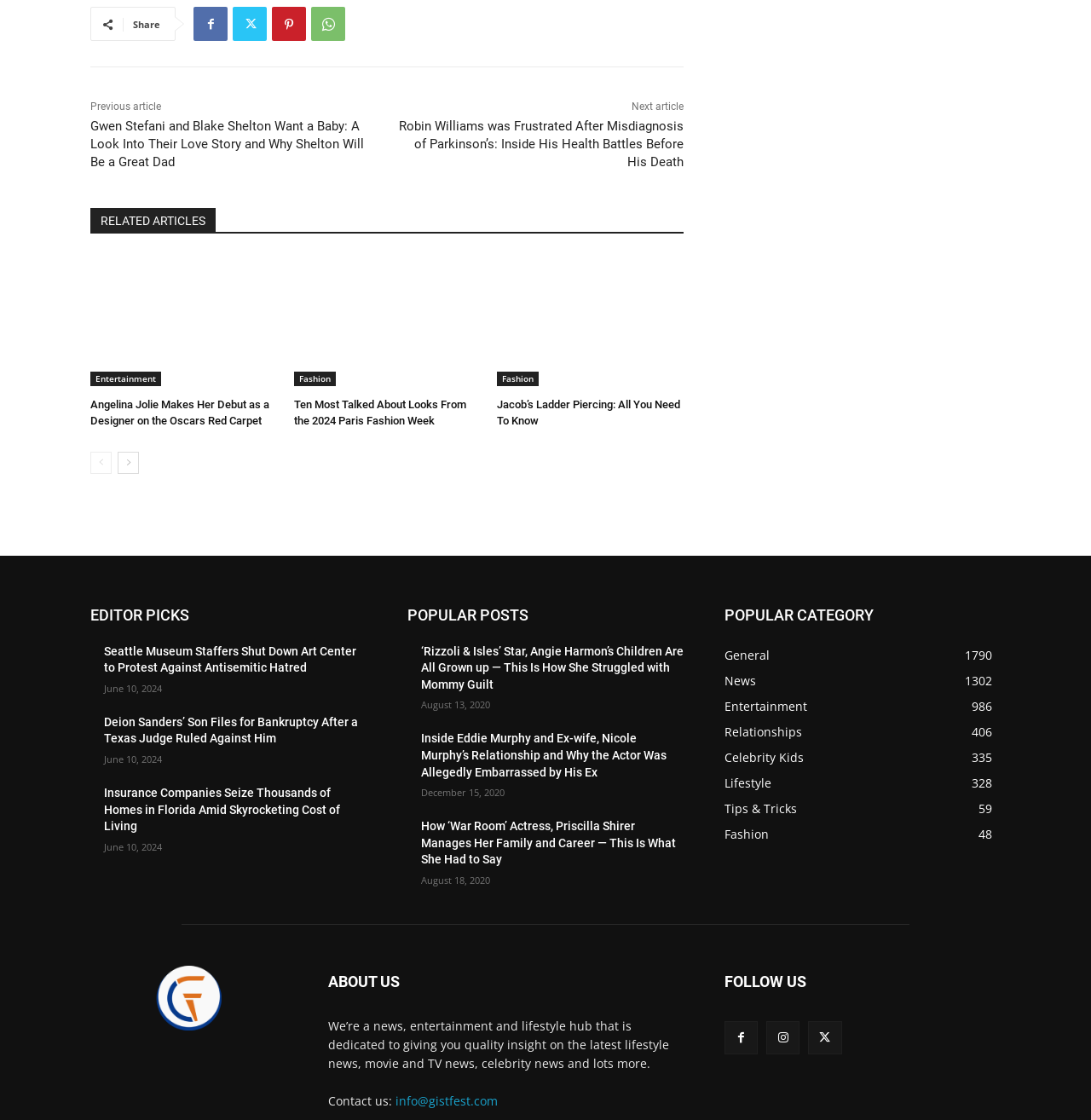Determine the bounding box of the UI element mentioned here: "Tips & Tricks59". The coordinates must be in the format [left, top, right, bottom] with values ranging from 0 to 1.

[0.664, 0.714, 0.73, 0.728]